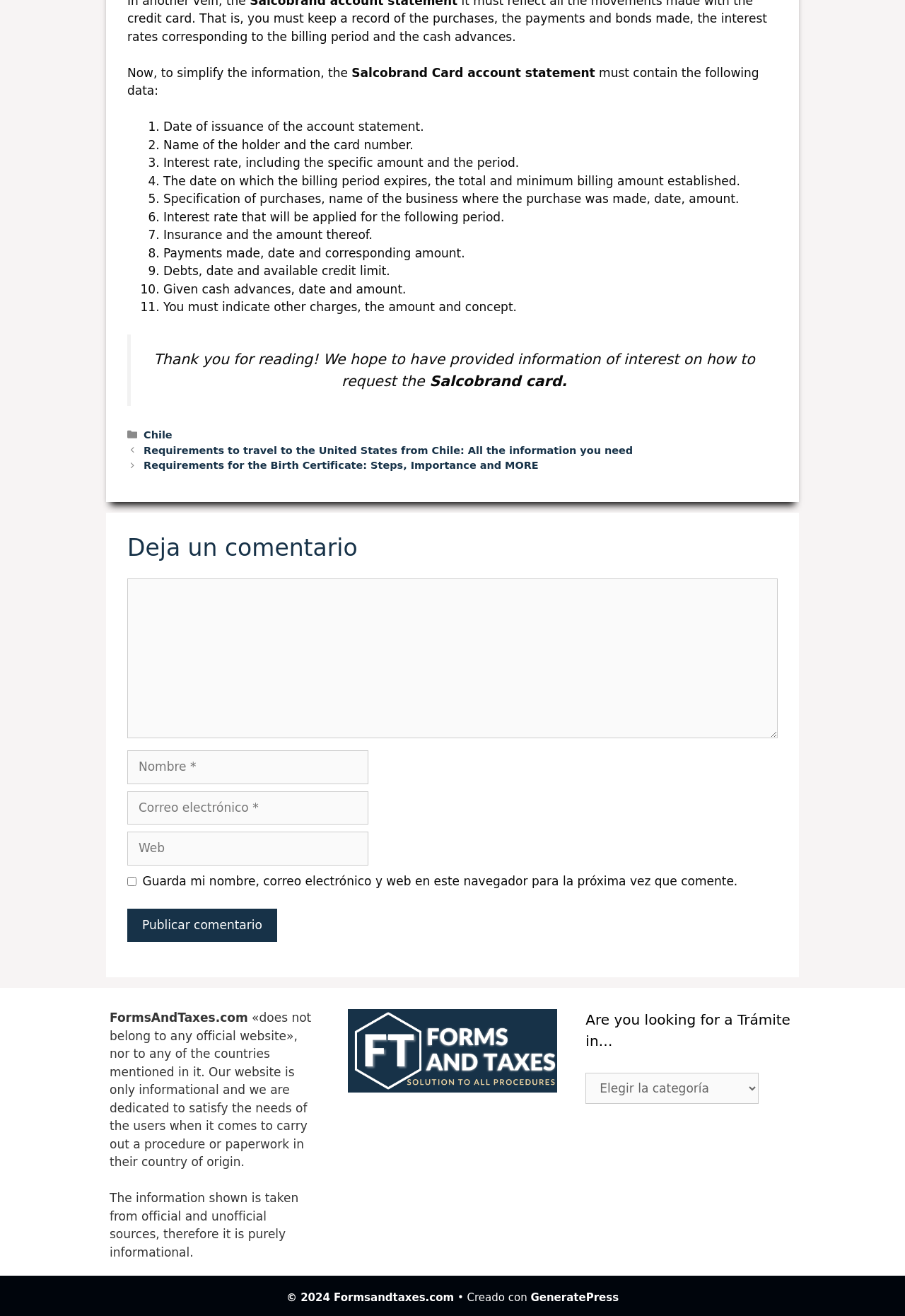What is the purpose of the Salcobrand Card account statement?
Please give a detailed and elaborate explanation in response to the question.

The webpage explains that the Salcobrand Card account statement must contain specific data, including the date of issuance, name of the holder and card number, interest rate, and other details.